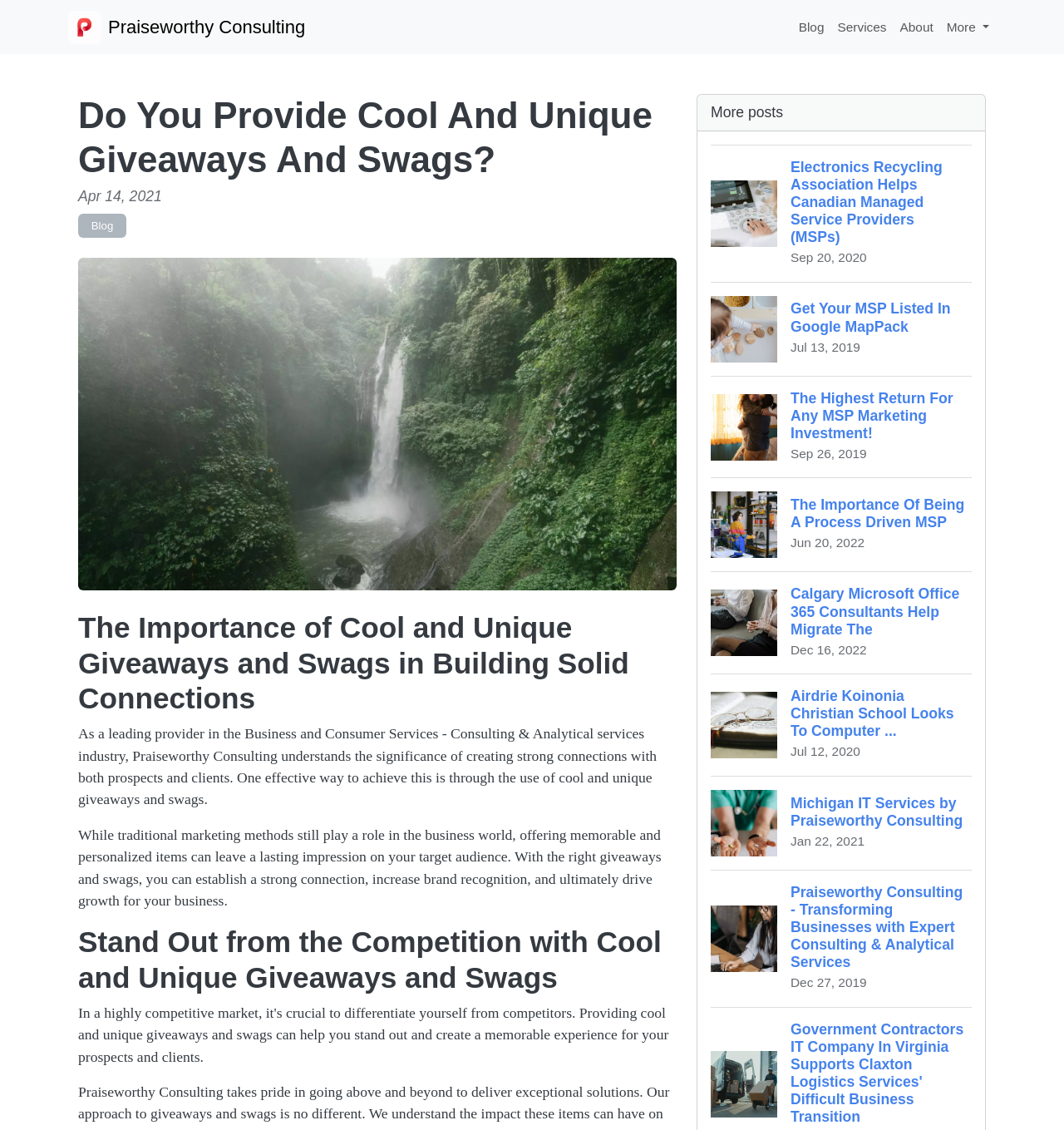Please determine the bounding box coordinates, formatted as (top-left x, top-left y, bottom-right x, bottom-right y), with all values as floating point numbers between 0 and 1. Identify the bounding box of the region described as: More

[0.883, 0.01, 0.936, 0.038]